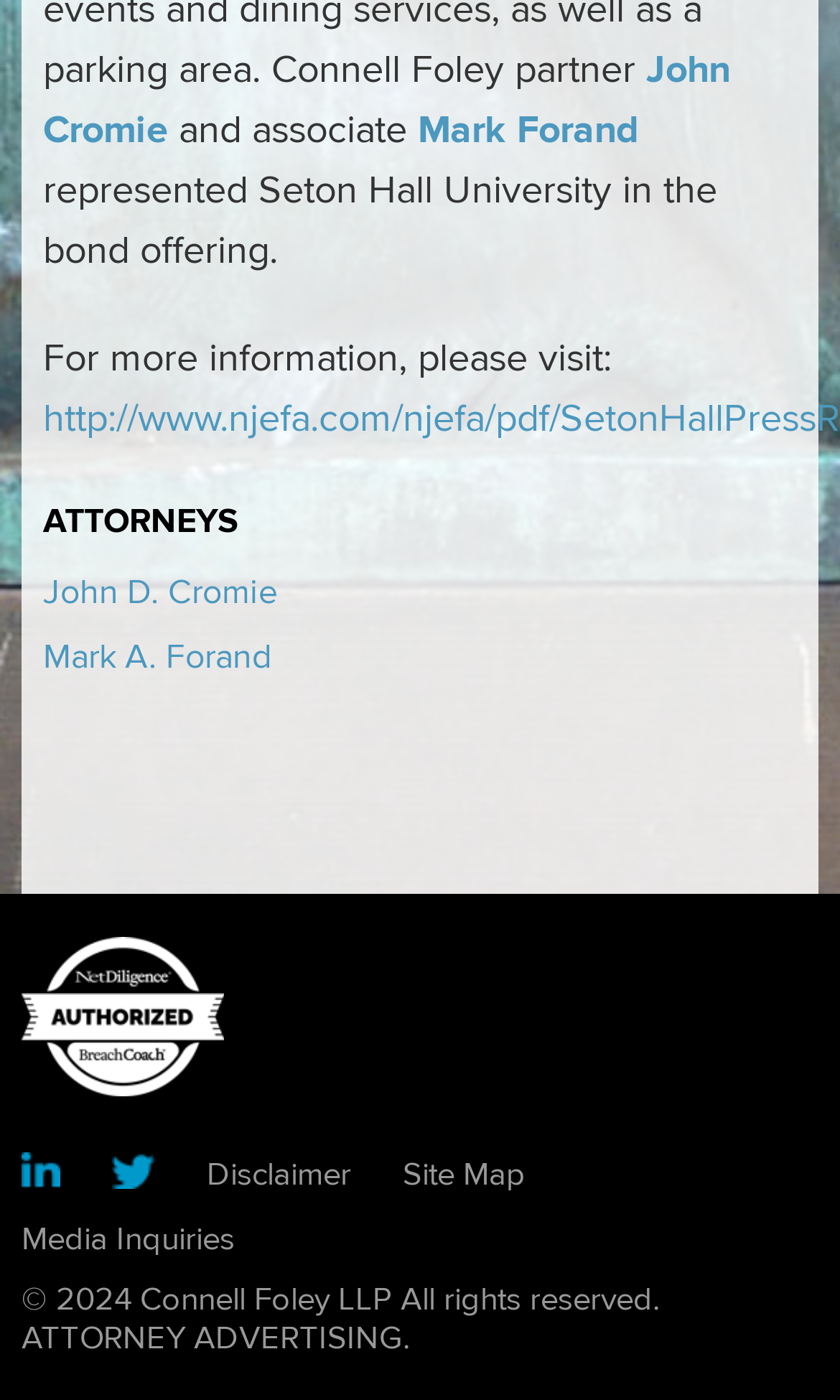Given the element description, predict the bounding box coordinates in the format (top-left x, top-left y, bottom-right x, bottom-right y), using floating point numbers between 0 and 1: Mark Forand

[0.497, 0.076, 0.762, 0.11]